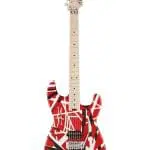Carefully examine the image and provide an in-depth answer to the question: What type of fretboard is featured on the guitar's neck?

According to the caption, the neck of the guitar showcases a classic maple fretboard, which adds a beautiful contrast to the body of the guitar.